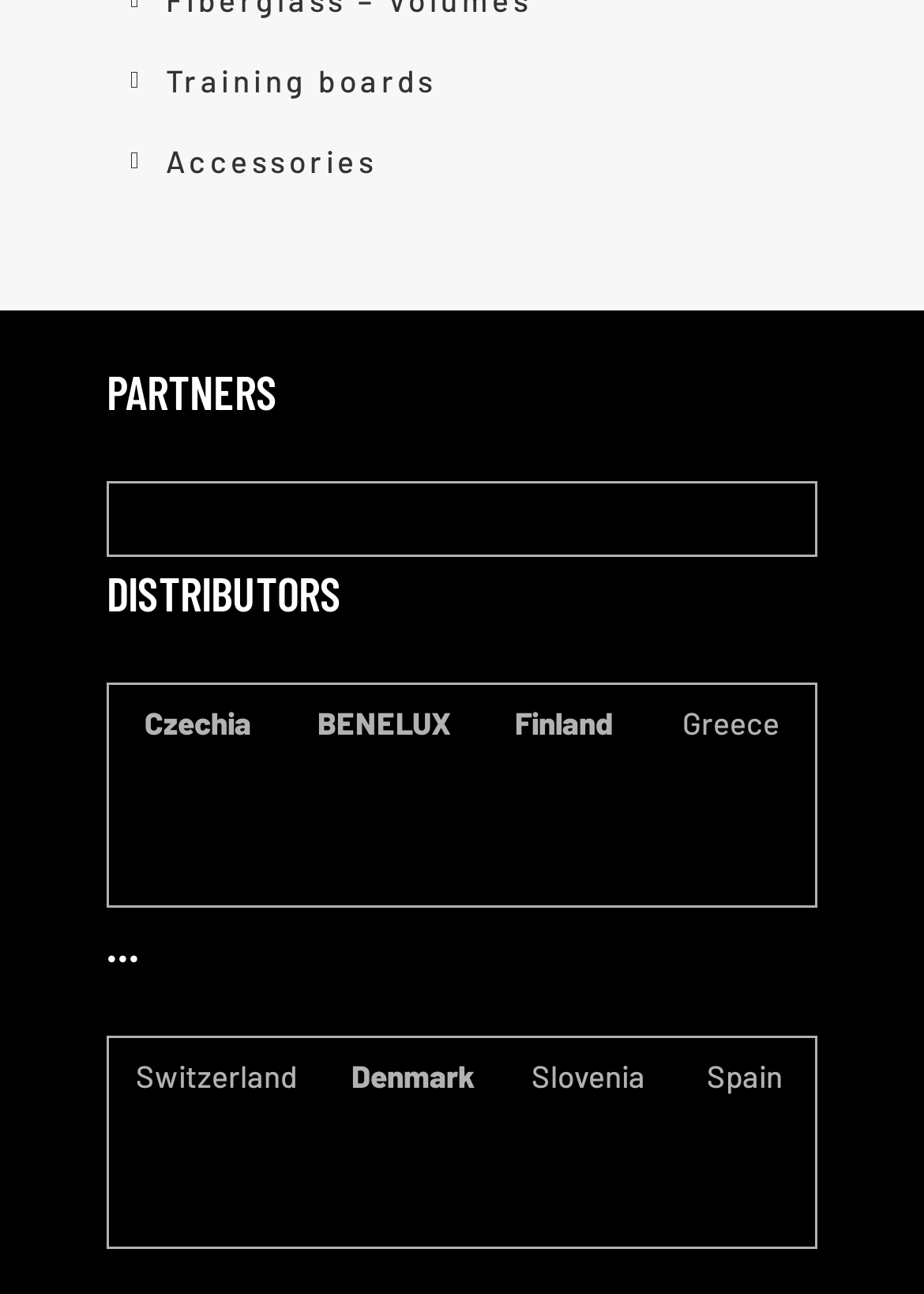Provide the bounding box coordinates for the area that should be clicked to complete the instruction: "Click on the 'Previous walk' link".

None